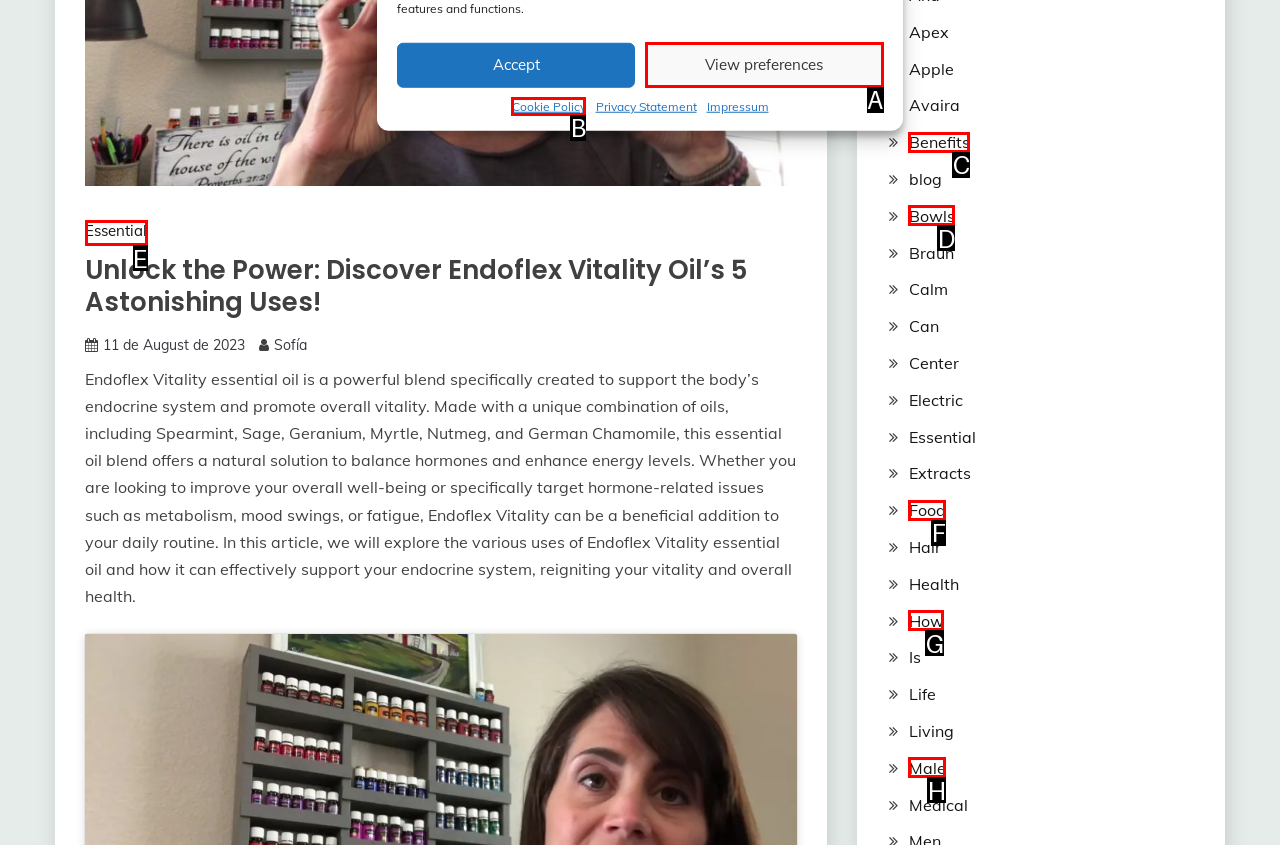Based on the element description: How, choose the HTML element that matches best. Provide the letter of your selected option.

G